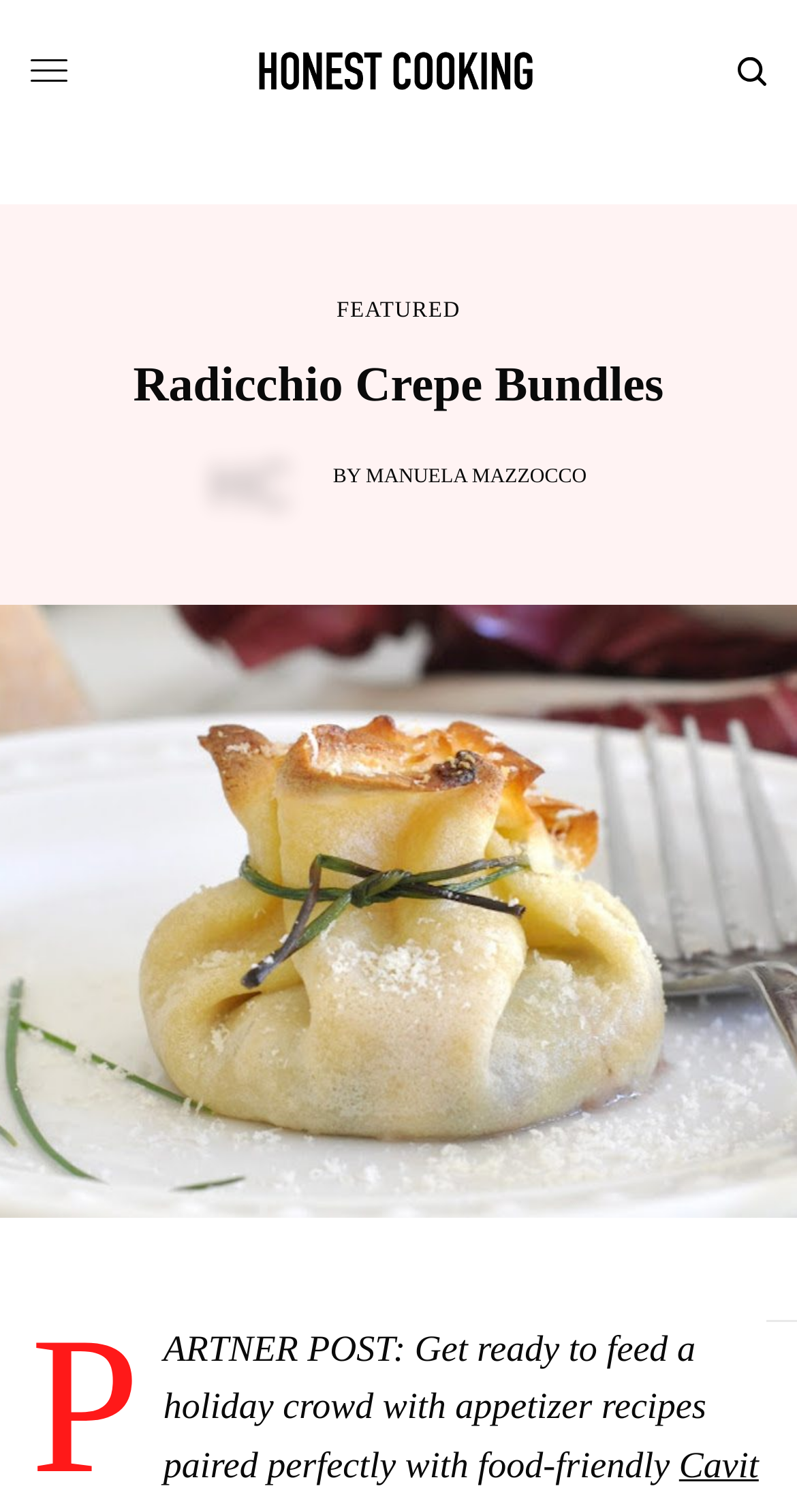Answer the question below with a single word or a brief phrase: 
What is the name of the website?

Honest Cooking